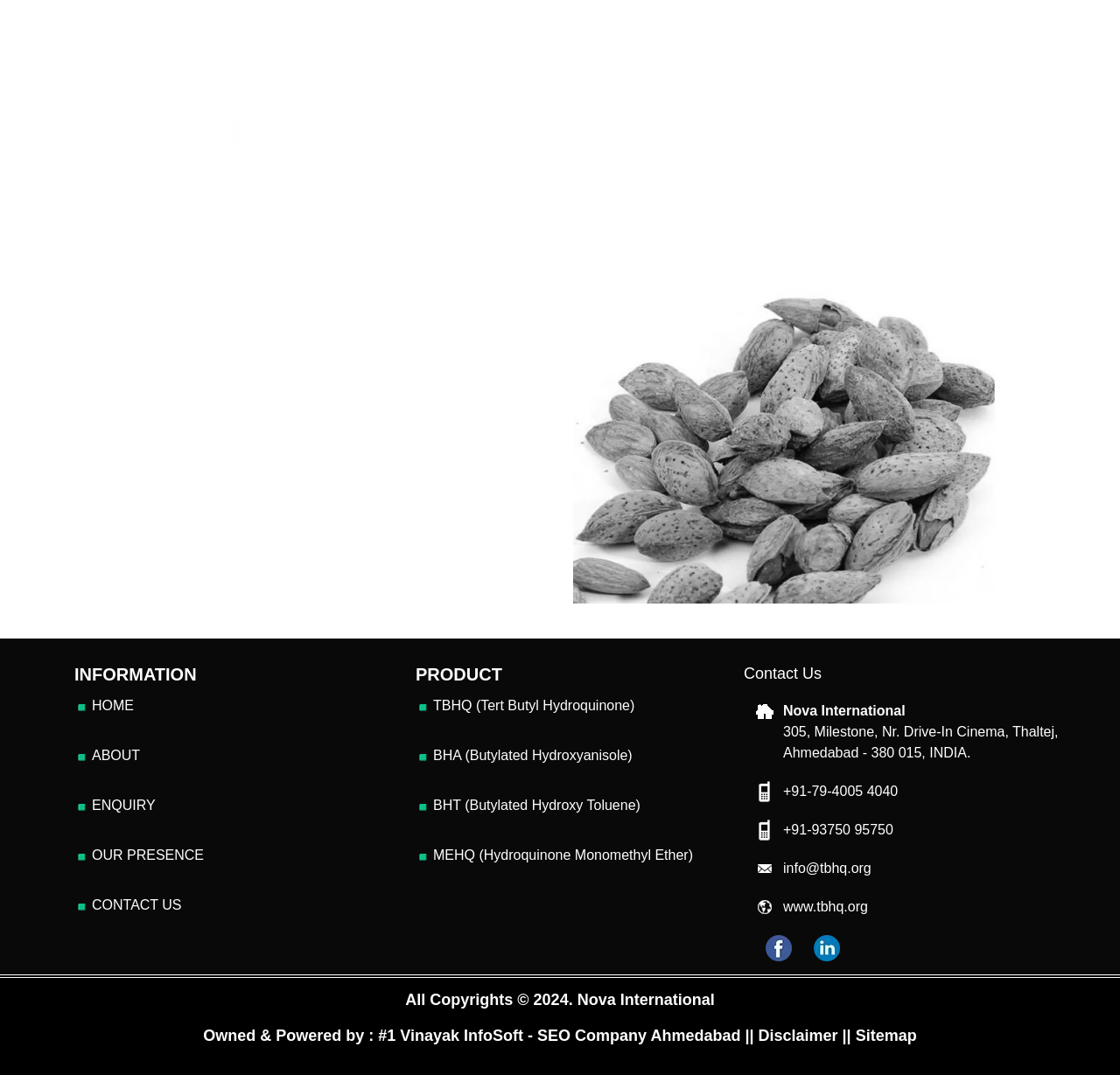What is TBHQ?
Please give a detailed and thorough answer to the question, covering all relevant points.

I found the answer by looking at the heading 'What is TBHQ?' and the corresponding StaticText element that explains it as 'the abbreviated form of tertiary butylhydroquinone'.